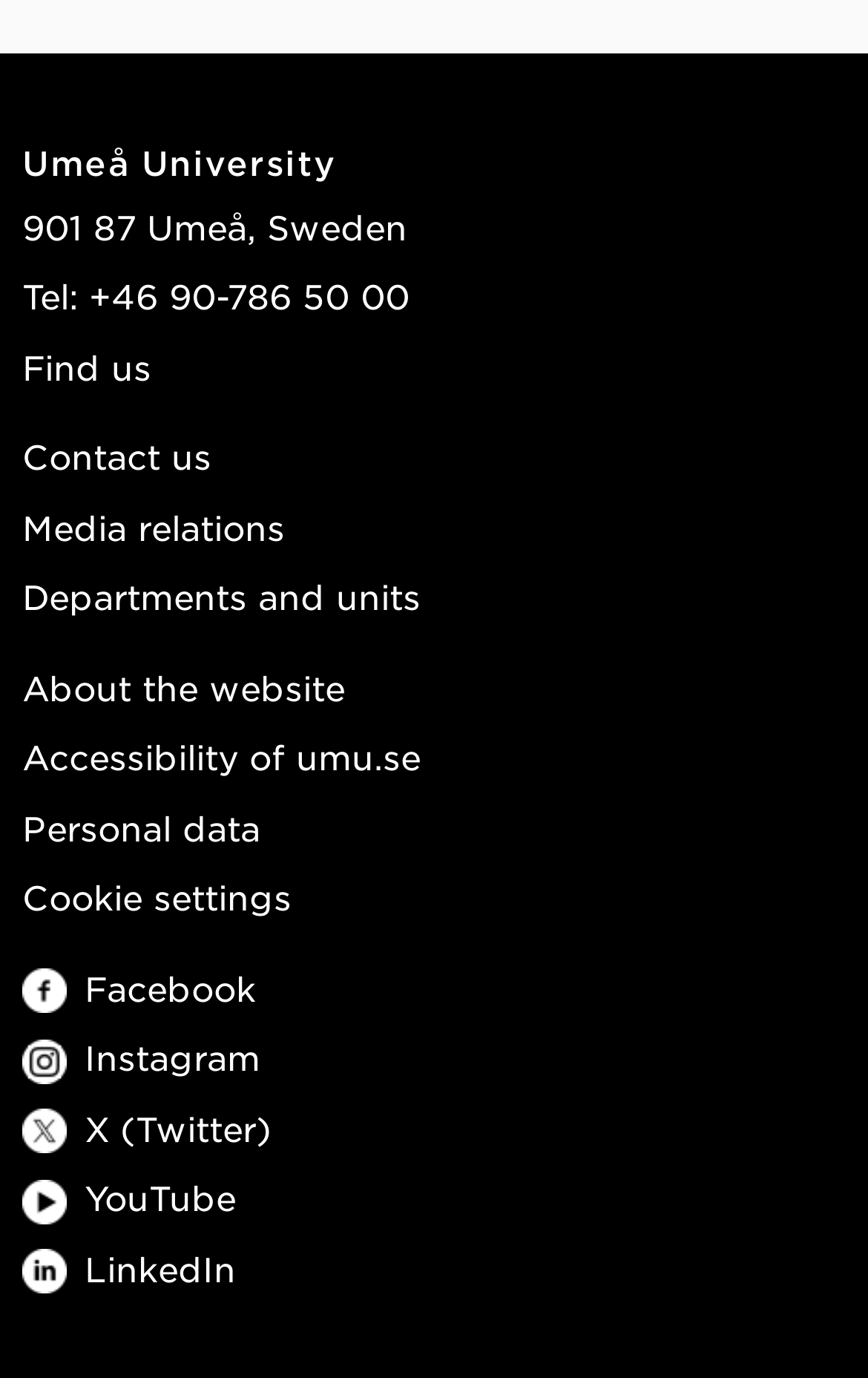Please locate the bounding box coordinates of the element's region that needs to be clicked to follow the instruction: "Find the university's location". The bounding box coordinates should be provided as four float numbers between 0 and 1, i.e., [left, top, right, bottom].

[0.026, 0.25, 0.174, 0.281]